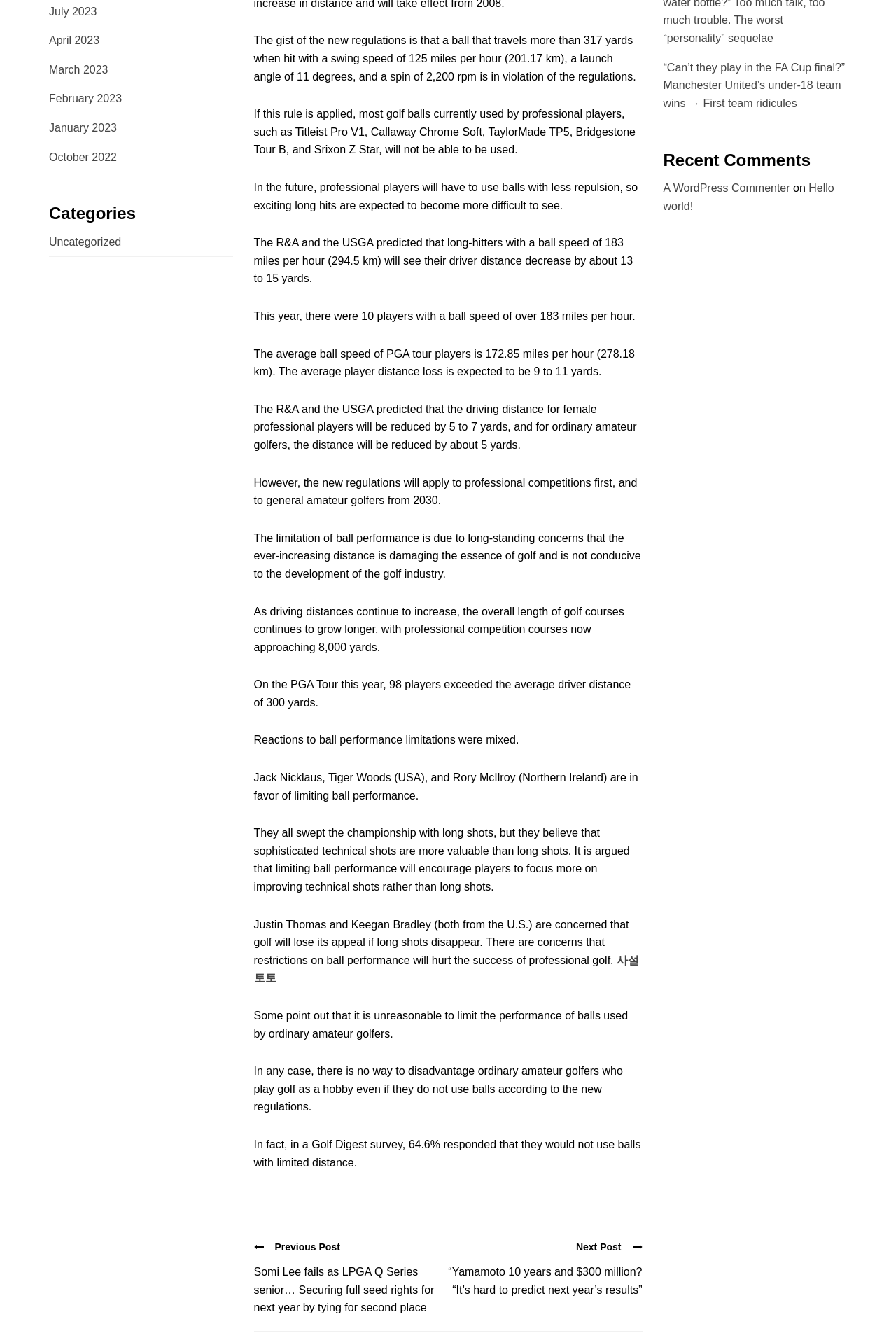Using the description "placeholder="Enter your email address"", predict the bounding box of the relevant HTML element.

None